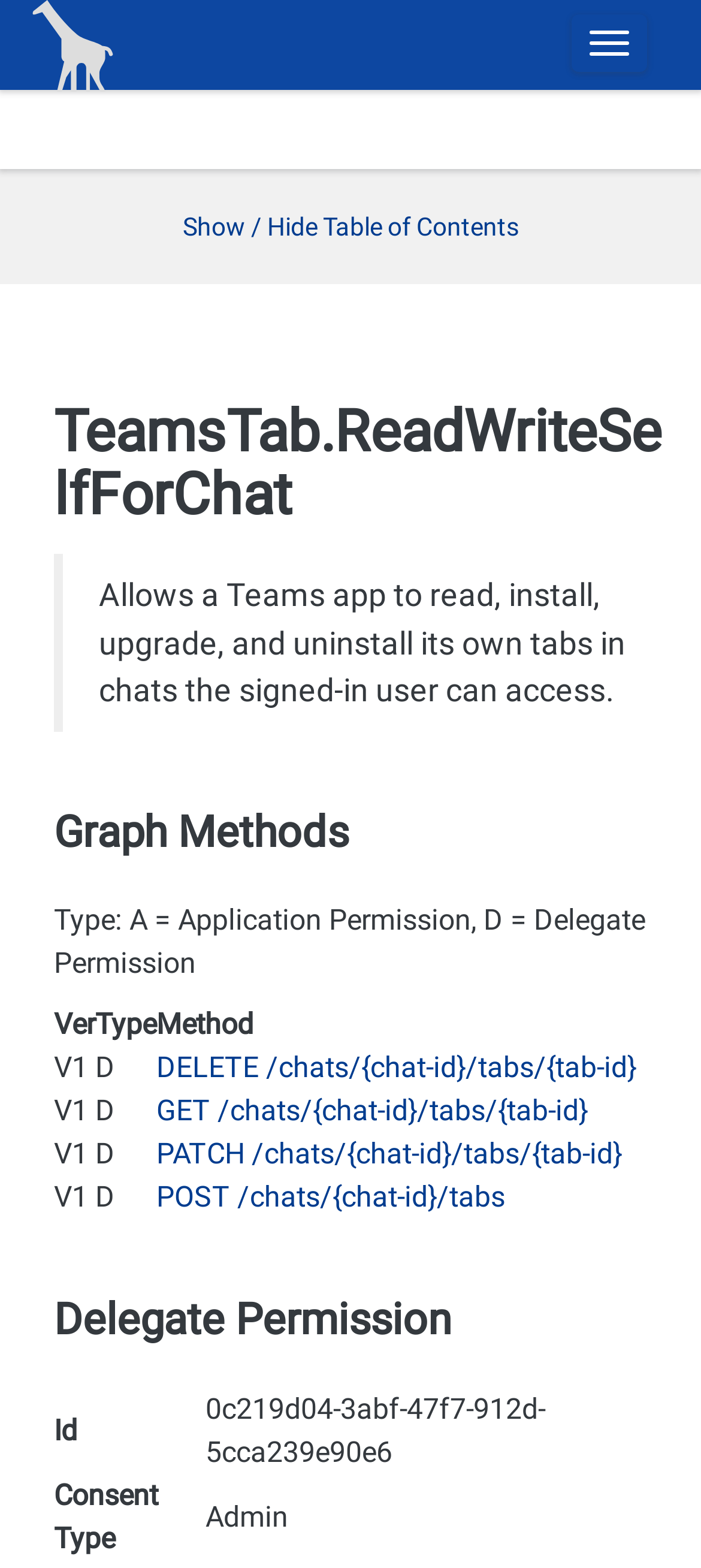Find the bounding box coordinates corresponding to the UI element with the description: "POST /chats/{chat-id}/tabs". The coordinates should be formatted as [left, top, right, bottom], with values as floats between 0 and 1.

[0.223, 0.75, 0.721, 0.778]